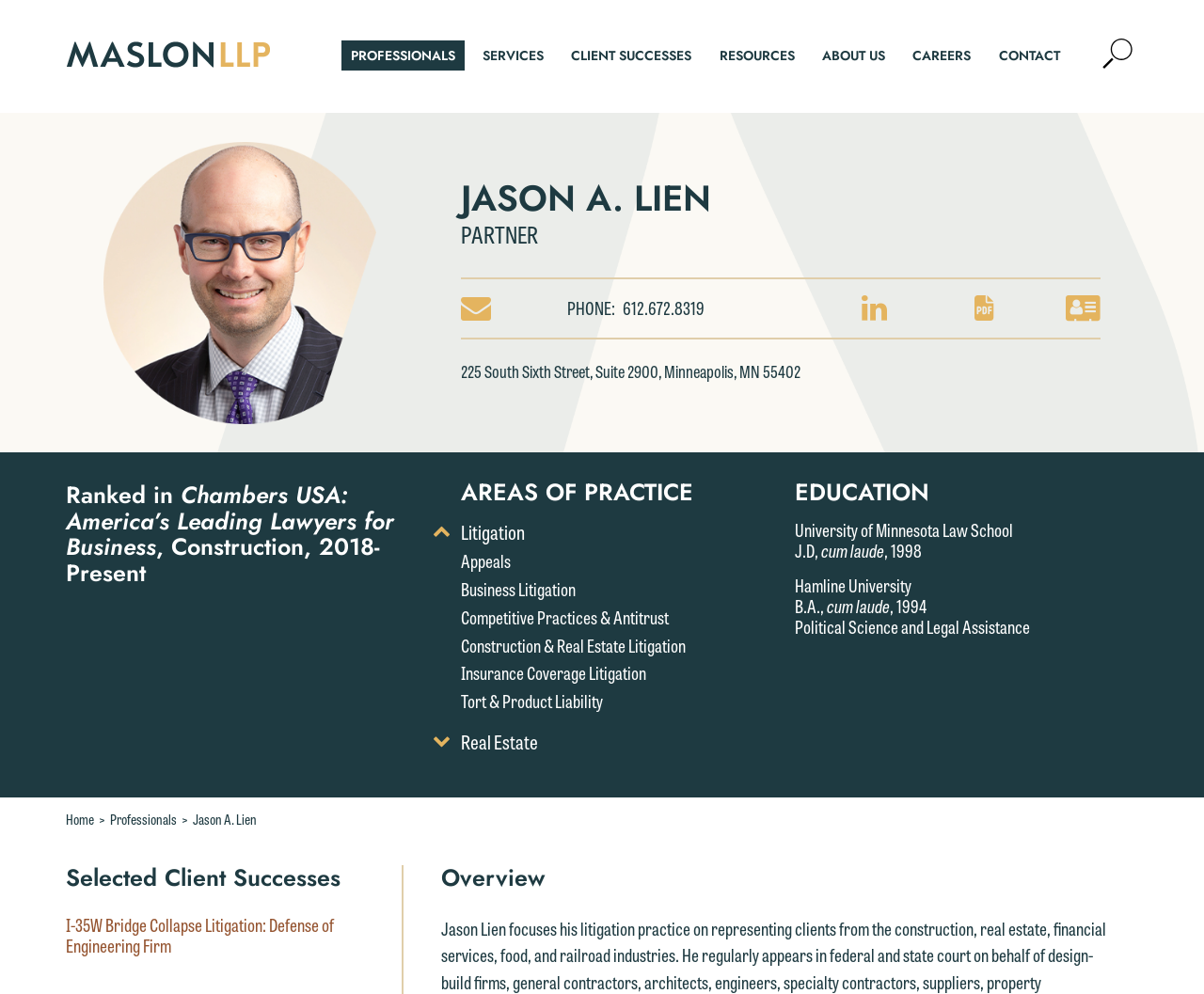Answer the question below with a single word or a brief phrase: 
What areas of practice does Jason A. Lien specialize in?

Litigation, Appeals, etc.